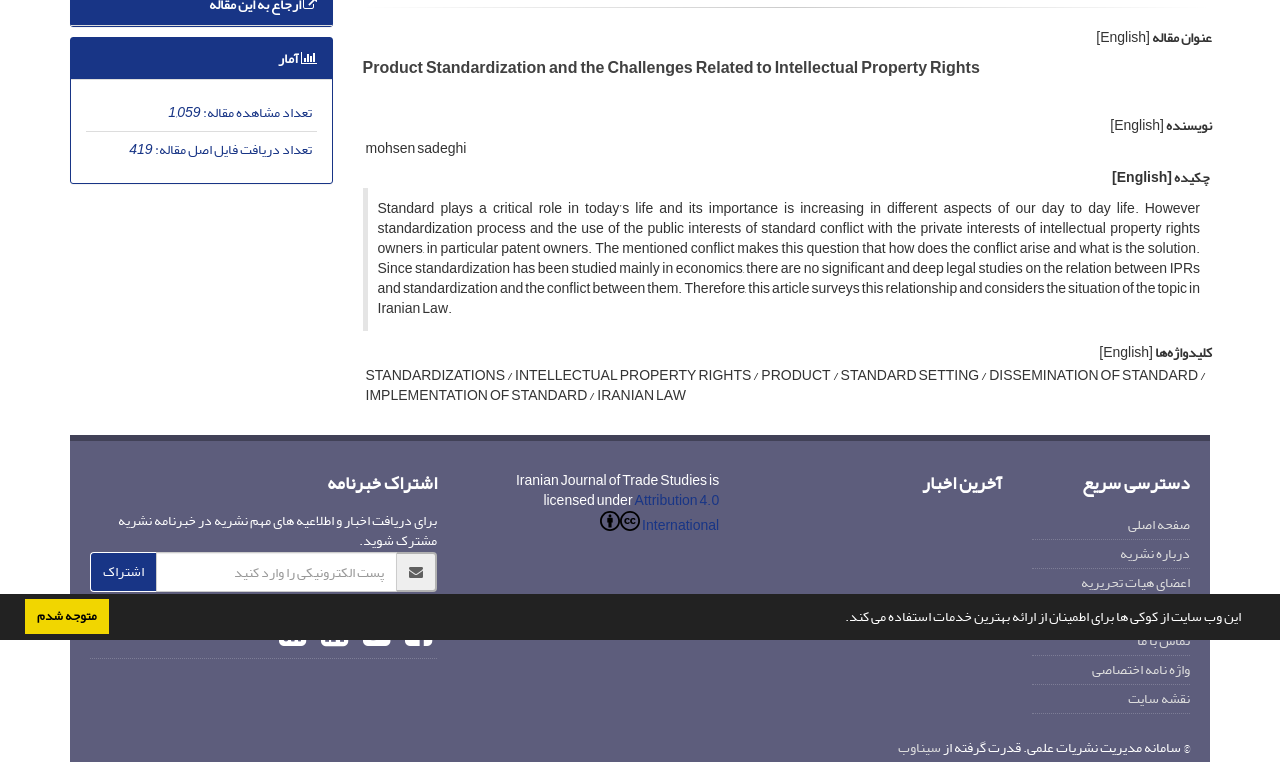Determine the bounding box of the UI element mentioned here: "صفحه اصلی". The coordinates must be in the format [left, top, right, bottom] with values ranging from 0 to 1.

[0.881, 0.67, 0.93, 0.706]